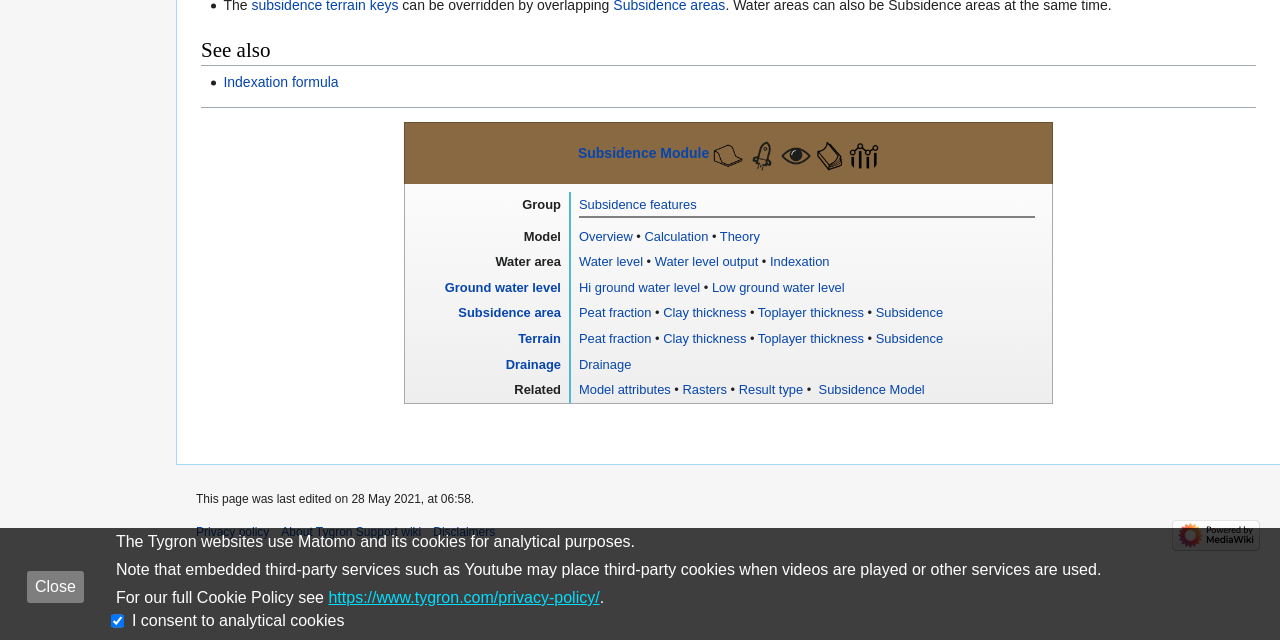Provide the bounding box coordinates of the HTML element described by the text: "alt="Subsidence wiki2.png"". The coordinates should be in the format [left, top, right, bottom] with values between 0 and 1.

[0.557, 0.229, 0.581, 0.254]